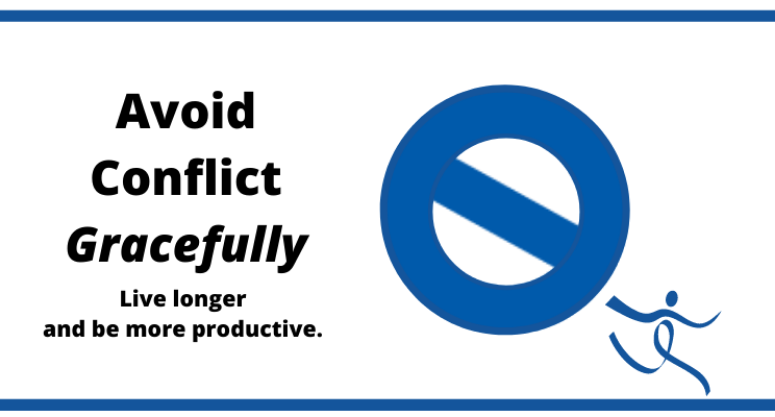What does the diagonal line in the circular symbol represent?
Give a one-word or short-phrase answer derived from the screenshot.

Prohibition